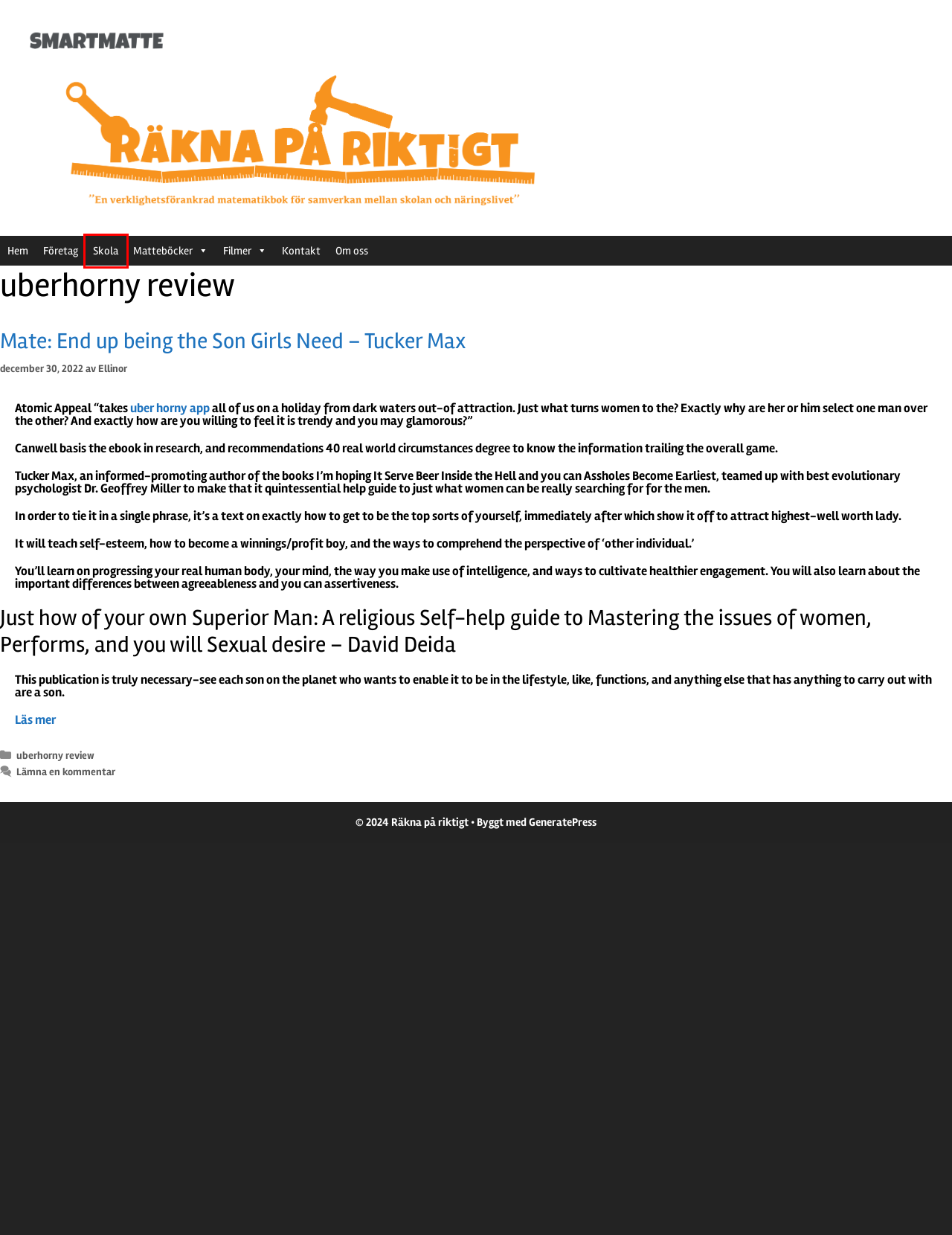Given a webpage screenshot with a UI element marked by a red bounding box, choose the description that best corresponds to the new webpage that will appear after clicking the element. The candidates are:
A. Företag – Räkna på riktigt
B. skola – Räkna på riktigt
C. Mate: End up being the Son Girls Need – Tucker Max – Räkna på riktigt
D. Ellinor – Räkna på riktigt
E. Kontakt – Räkna på riktigt
F. Filmer – Räkna på riktigt
G. Matteböcker – Räkna på riktigt
H. Om oss – Räkna på riktigt

B